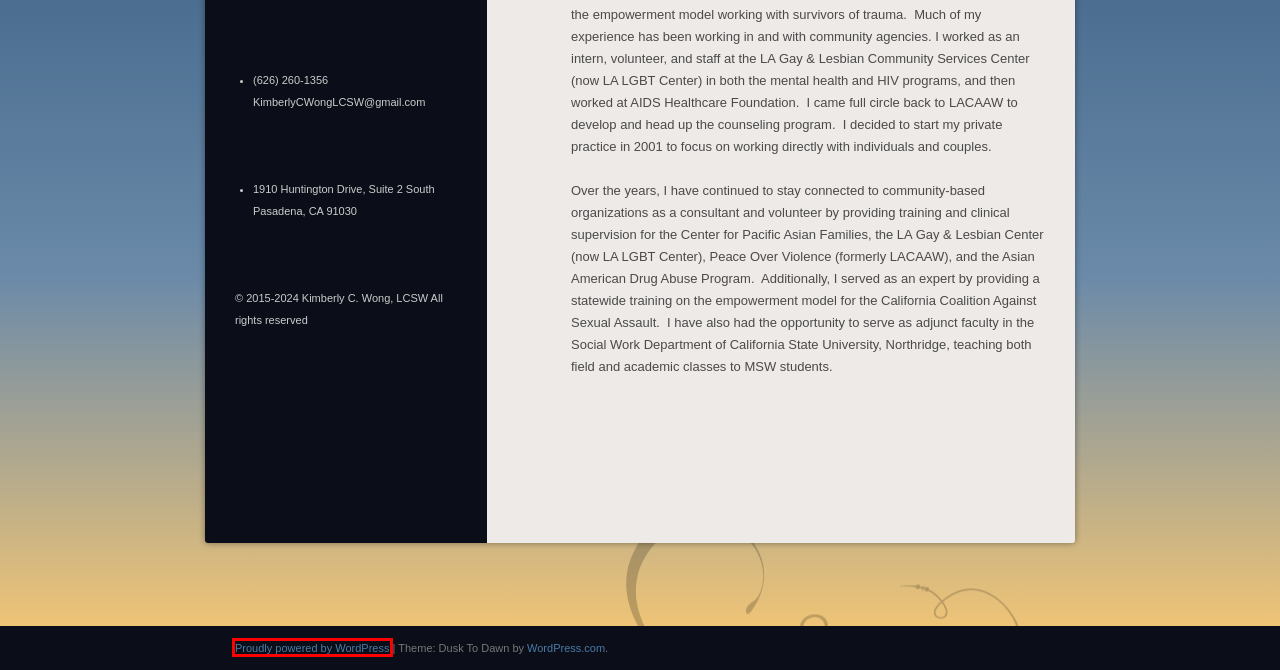Please examine the screenshot provided, which contains a red bounding box around a UI element. Select the webpage description that most accurately describes the new page displayed after clicking the highlighted element. Here are the candidates:
A. Blog Tool, Publishing Platform, and CMS – WordPress.org
B. Appointments | Kimberly C. Wong, LCSW
C. Kimberly C. Wong, LCSW | Multicultural, Feminist and Empowerment-Focused Psychotherapy
D. Professional Affiliations | Kimberly C. Wong, LCSW
E. WordPress Themes — WordPress.com
F. Trainings, License & Education | Kimberly C. Wong, LCSW
G. Forms & Policies | Kimberly C. Wong, LCSW
H. Office Location | Kimberly C. Wong, LCSW

A